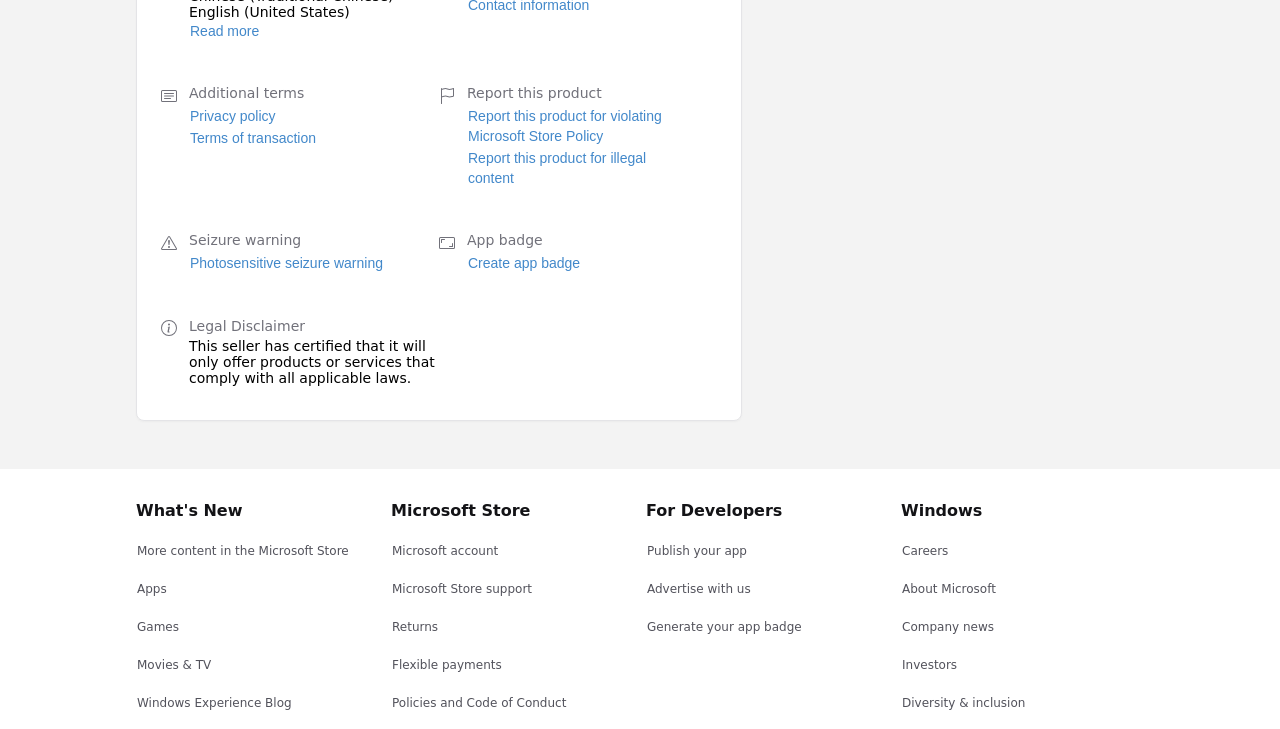Please provide a short answer using a single word or phrase for the question:
What is the purpose of the 'Create app badge' link?

To create an app badge